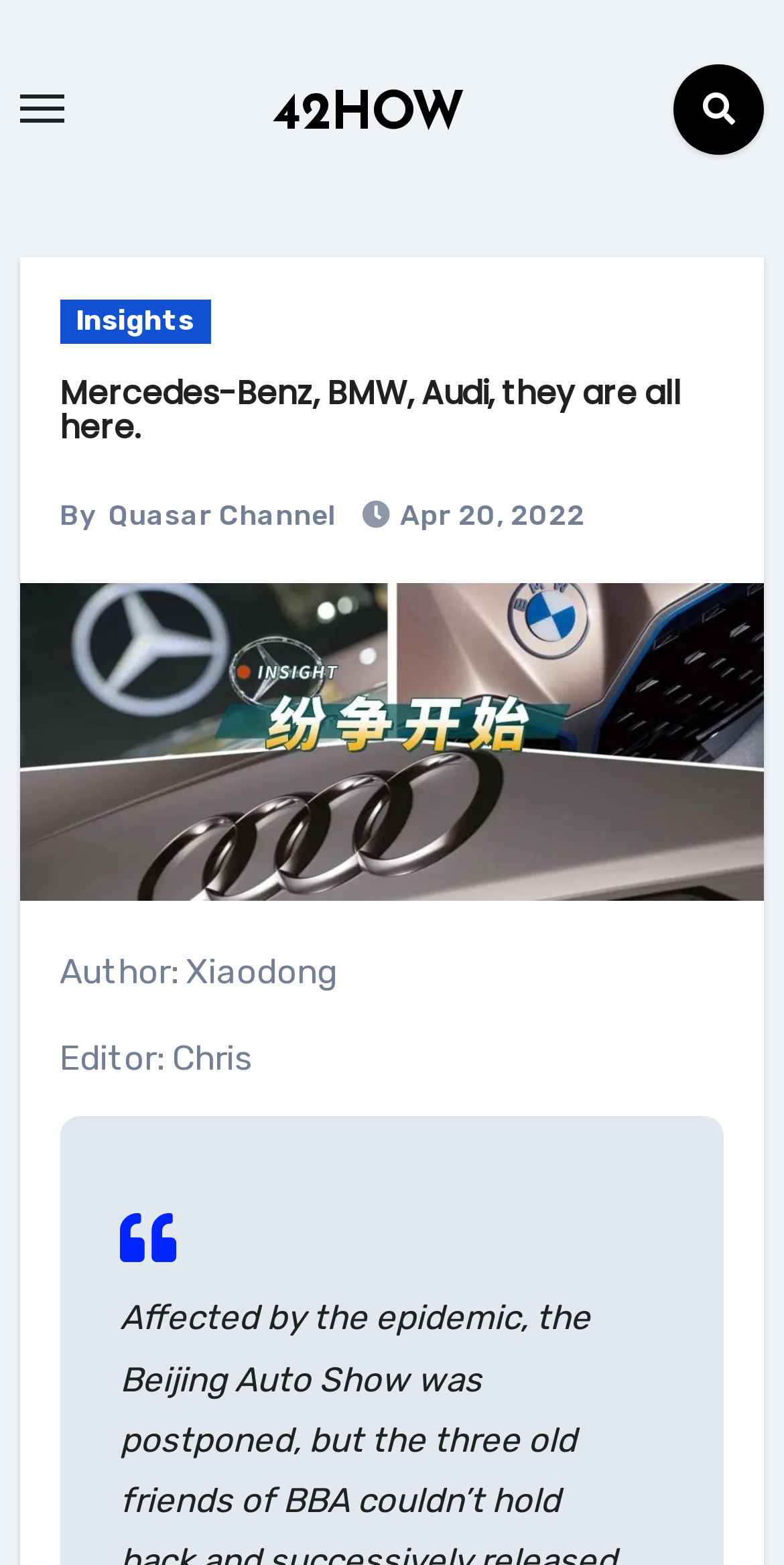Please answer the following question using a single word or phrase: 
What is the date of this article?

Apr 20, 2022